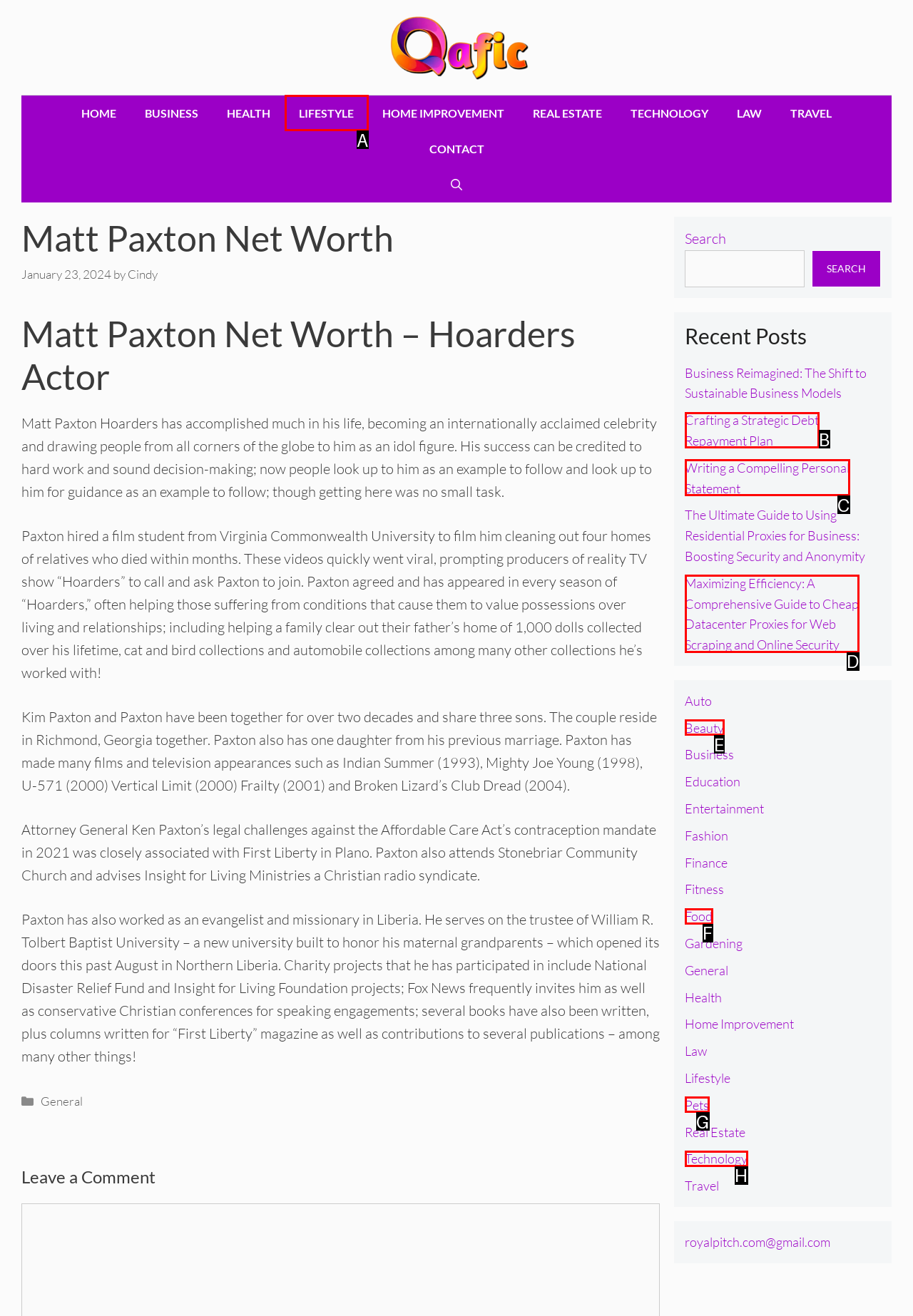Find the HTML element that suits the description: Writing a Compelling Personal Statement
Indicate your answer with the letter of the matching option from the choices provided.

C